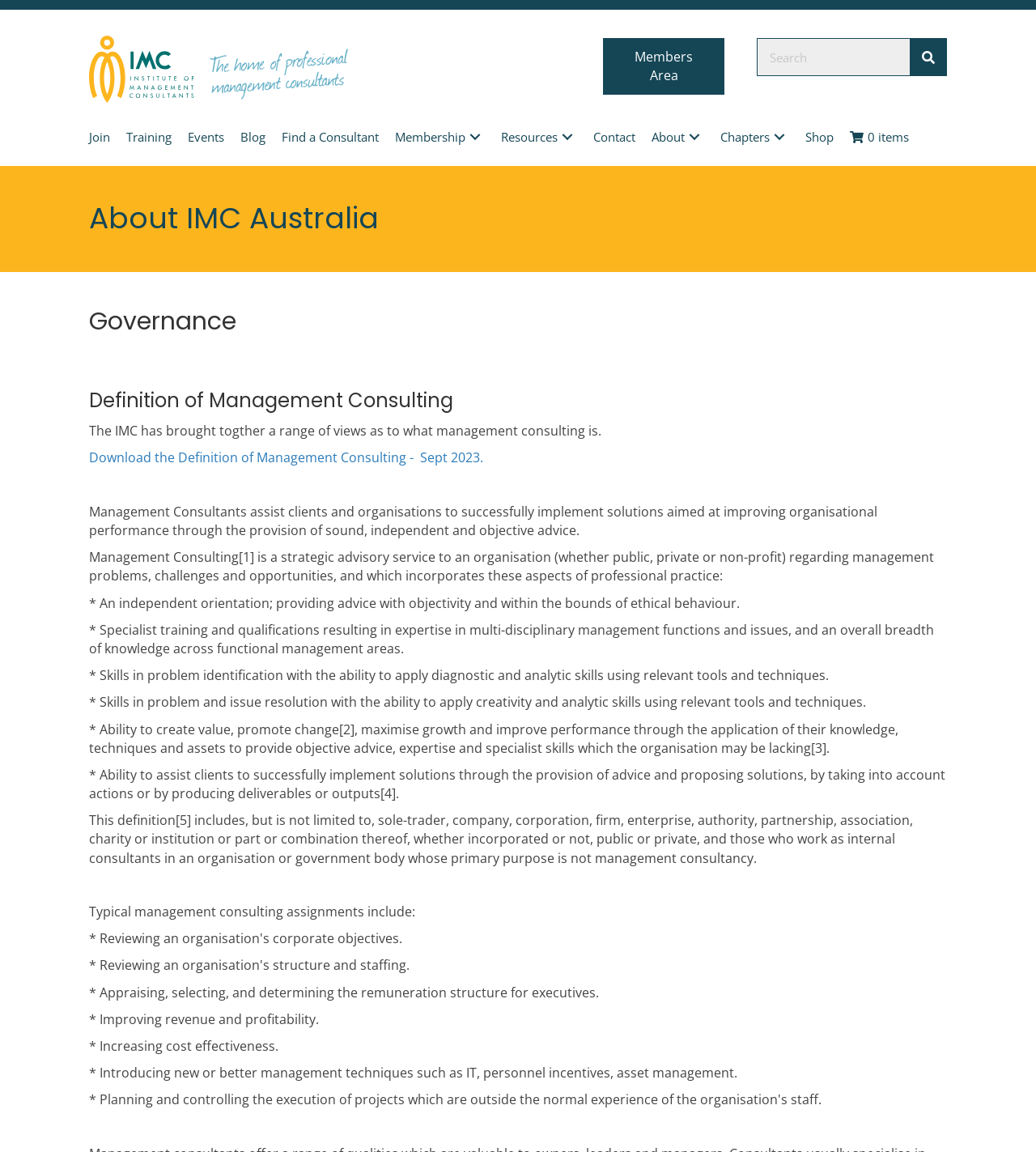What is included in the definition of management consulting?
Please give a detailed and thorough answer to the question, covering all relevant points.

The webpage defines management consulting as including, but not limited to, sole-trader, company, corporation, firm, enterprise, authority, partnership, association, charity or institution or part or combination thereof, whether incorporated or not, public or private.